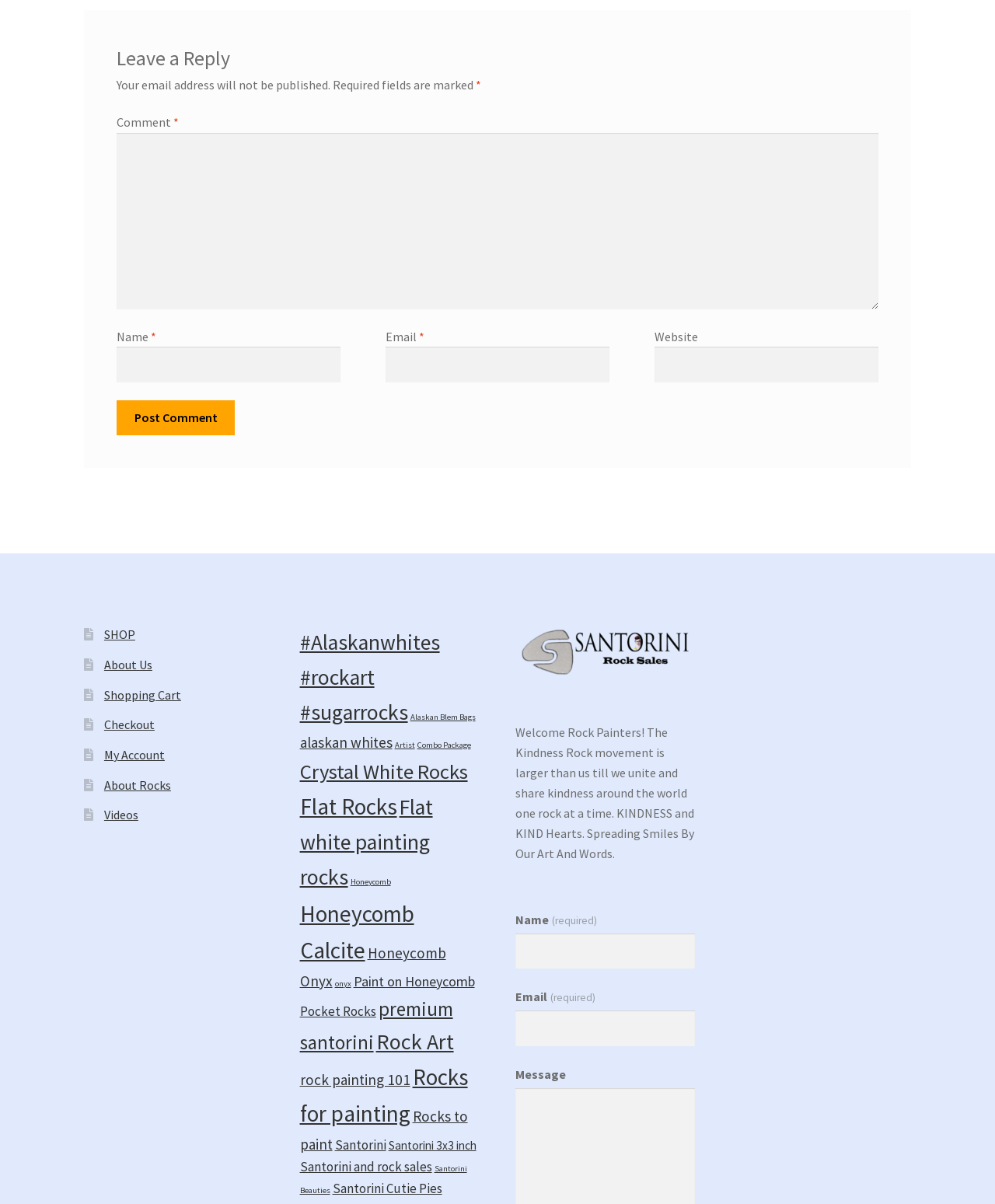Please identify the coordinates of the bounding box for the clickable region that will accomplish this instruction: "View Alaskan whites products".

[0.301, 0.523, 0.442, 0.545]